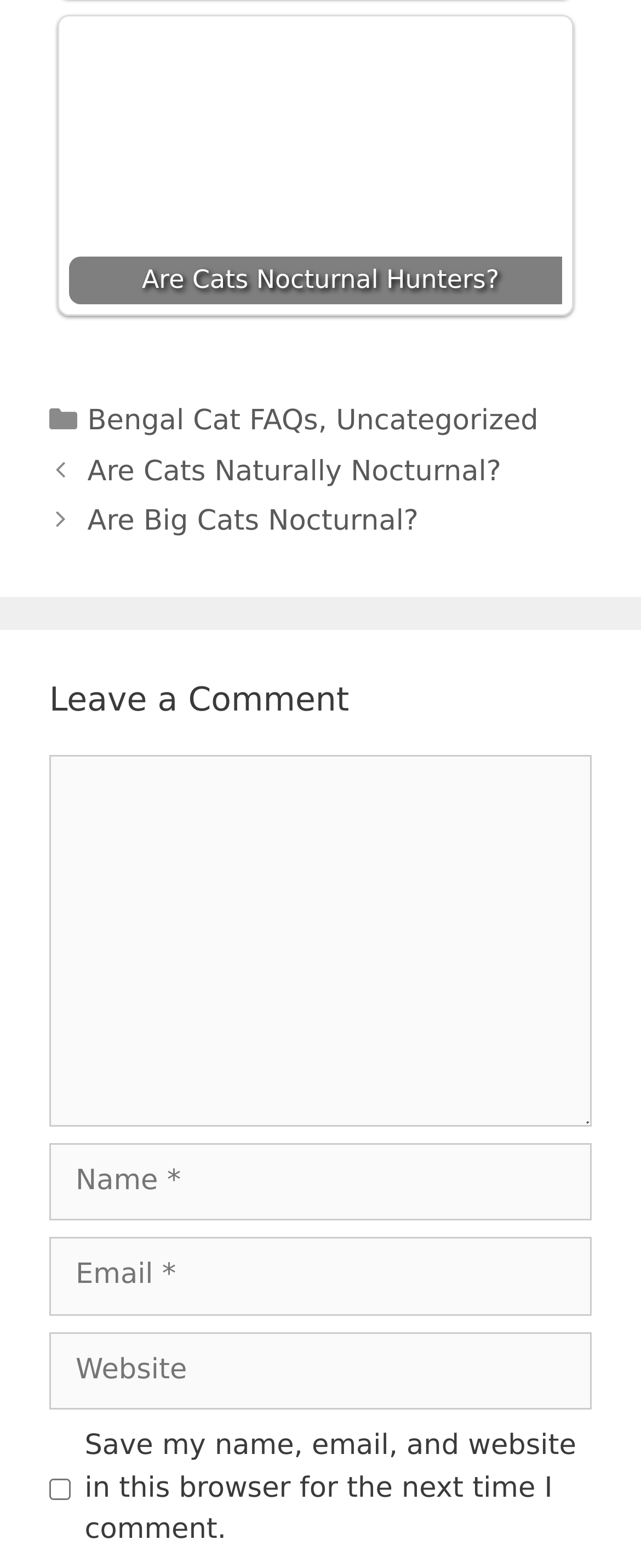What is the topic of the main article?
Look at the image and construct a detailed response to the question.

The main article is about cats, as indicated by the link 'Are Cats Nocturnal Hunters?' and the image with the same title.